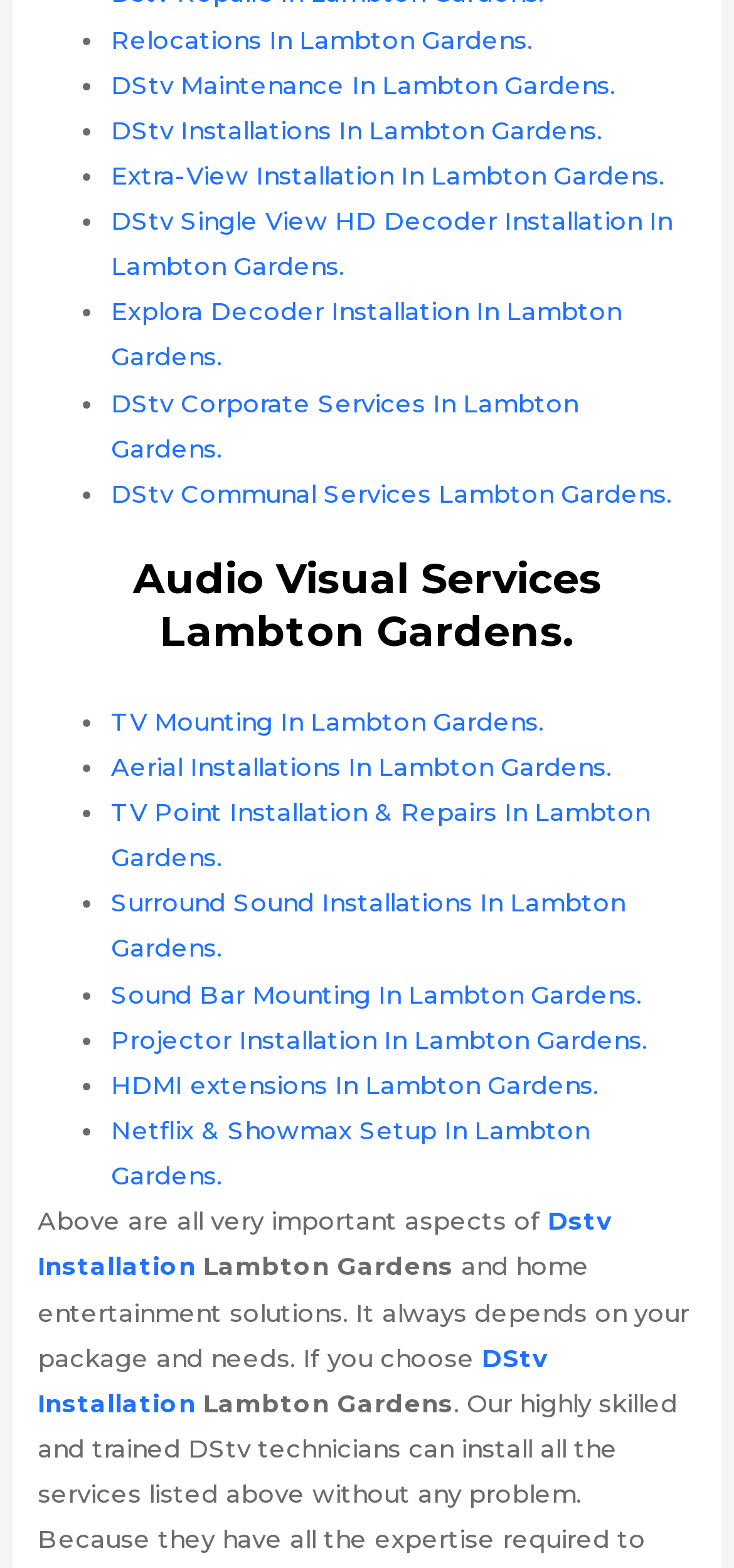Locate the bounding box coordinates of the area to click to fulfill this instruction: "Explore Audio Visual Services Lambton Gardens.". The bounding box should be presented as four float numbers between 0 and 1, in the order [left, top, right, bottom].

[0.051, 0.353, 0.949, 0.421]